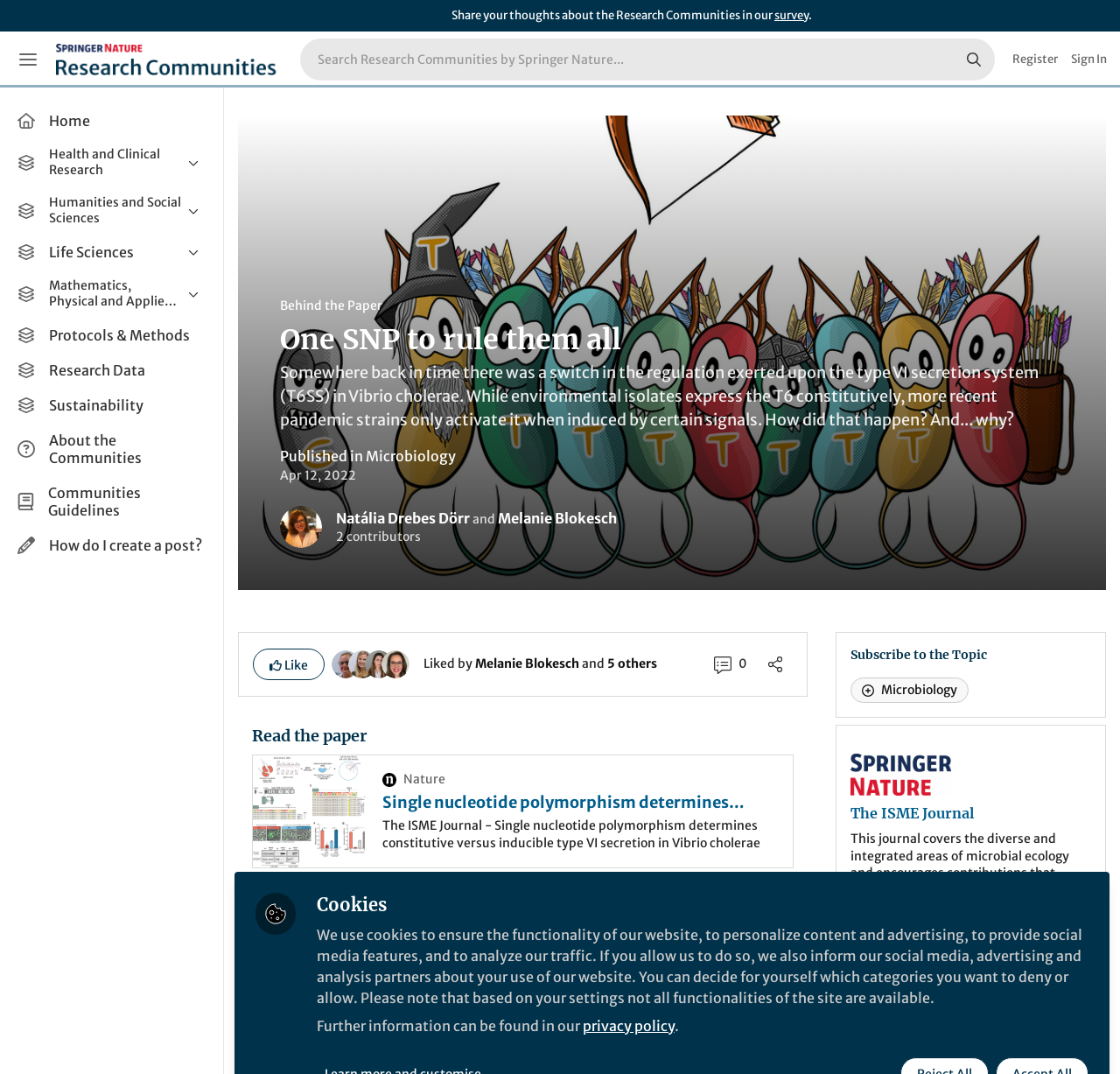Offer a meticulous caption that includes all visible features of the webpage.

This webpage is titled "One SNP to rule them all | Research Communities by Springer Nature". At the top, there is a menu link and a search bar with a search button. To the right of the search bar, there are links to "Register" and "Sign In". Below the search bar, there is a list of categories, including "Home", "Health and Clinical Research", "Humanities and Social Sciences", "Life Sciences", and "Mathematics, Physical and Applied Sciences". Each category has a dropdown list of subcategories, which are links to specific research areas.

In the "Health and Clinical Research" category, there are subcategories such as "Biomedical Research", "General & Internal Medicine", and "Public Health". In the "Humanities and Social Sciences" category, there are subcategories such as "Arts & Humanities", "Behavioural Sciences & Psychology", and "Law, Politics & International Studies". In the "Life Sciences" category, there are subcategories such as "Agricultural & Food Science", "Anatomy & Physiology", and "Microbiology". In the "Mathematics, Physical and Applied Sciences" category, there are subcategories such as "Astronomy" and "Chemistry".

At the top right corner, there is a call to action to "Share your thoughts about the Research Communities" with a link to a survey.